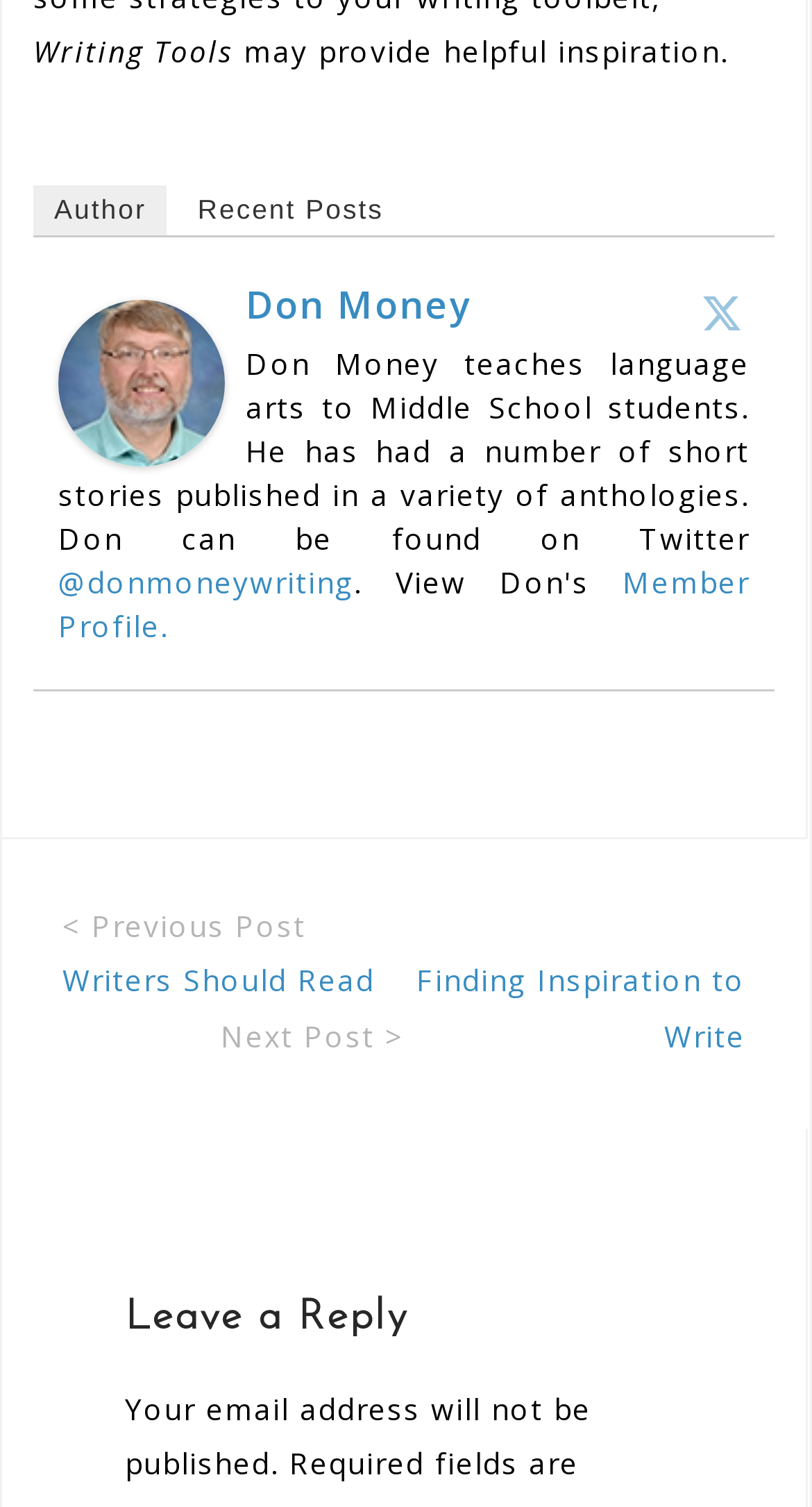Provide the bounding box coordinates of the area you need to click to execute the following instruction: "Leave a reply".

[0.154, 0.859, 0.838, 0.889]